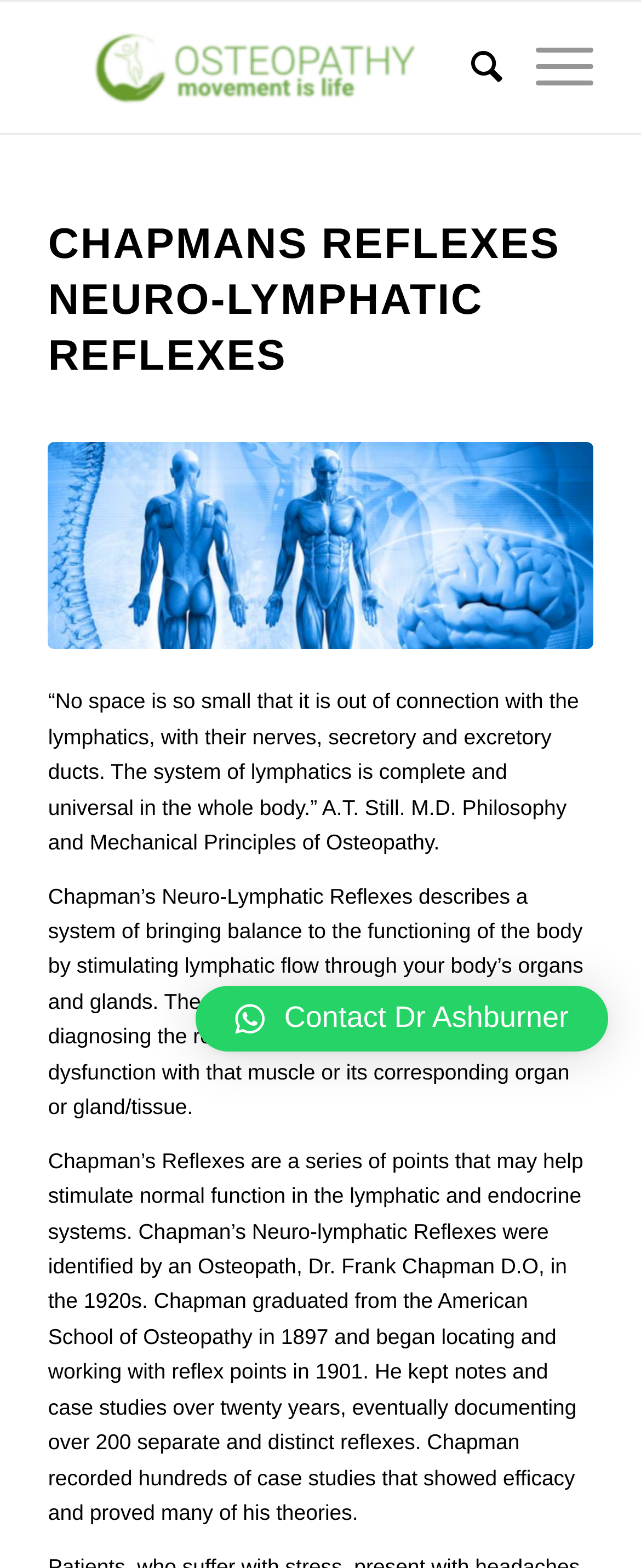Elaborate on the different components and information displayed on the webpage.

The webpage is about Chapman's Reflexes Neuro-Lymphatic Reflexes, a system of bringing balance to the body's functioning by stimulating lymphatic flow. At the top, there is a logo or image of "Dr Guy Ashburner Osteopath" on the left, accompanied by a link to the osteopath's website. On the right, there are two menu items: "Search" and "Menu". 

Below the top section, there is a header with the title "CHAPMANS REFLEXES NEURO-LYMPHATIC REFLEXES" in a prominent font. Underneath the title, there is a link to a related page, "chapmans-reflexes-neuro-lymphatic-reflexes-large". 

The main content of the webpage is divided into three paragraphs. The first paragraph quotes A.T. Still, M.D., the founder of Osteopathy, describing the importance of the lymphatic system. The second paragraph explains the concept of Chapman's Neuro-Lymphatic Reflexes, which is used to diagnose and treat muscle and organ dysfunction. The third paragraph provides more information about the history of Chapman's Reflexes, including its discovery by Dr. Frank Chapman D.O. in the 1920s.

At the bottom of the page, there is a call-to-action button "Contact Dr Ashburner" on the right side, allowing visitors to get in touch with the osteopath.